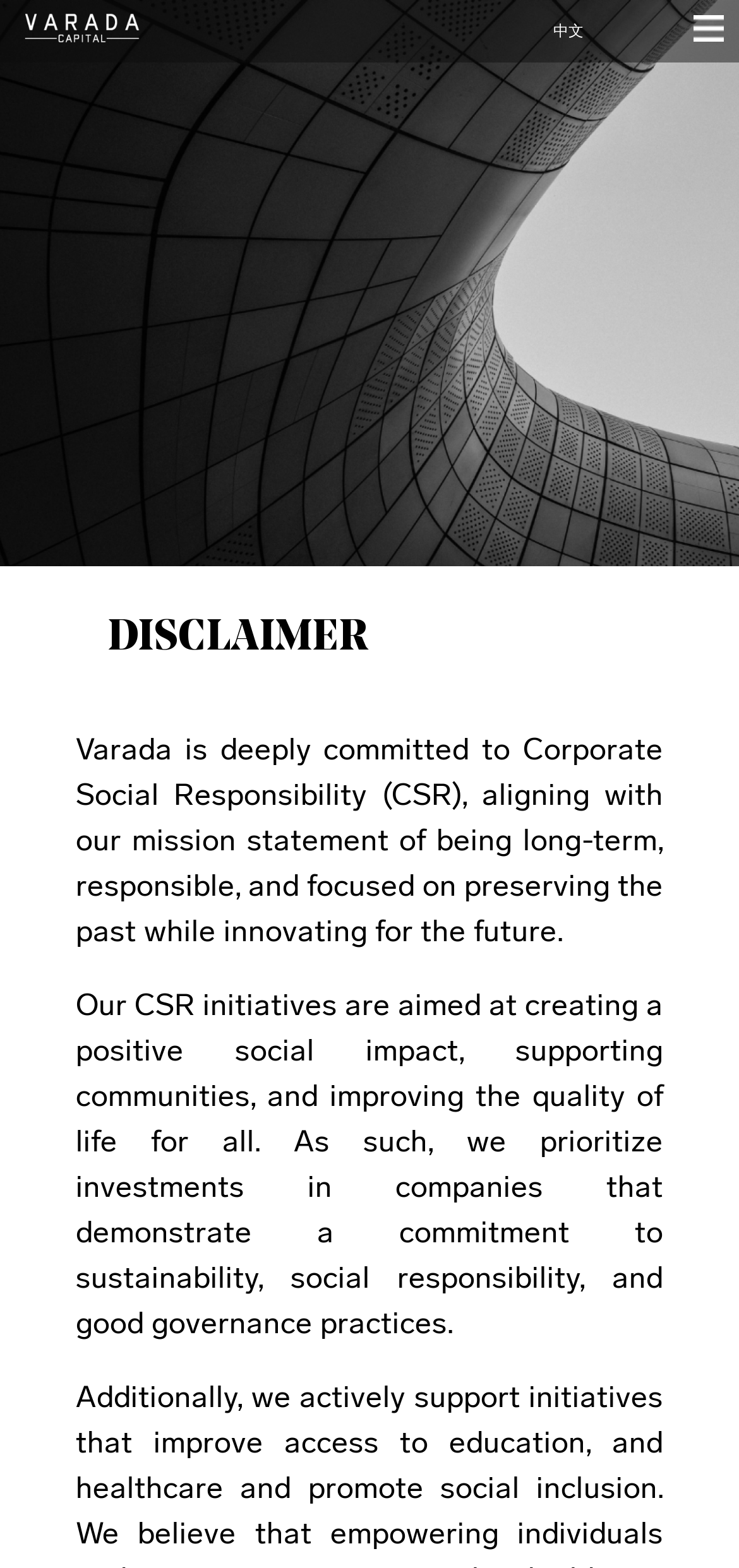Locate the bounding box of the UI element based on this description: "parent_node: 中文". Provide four float numbers between 0 and 1 as [left, top, right, bottom].

[0.0, 0.0, 0.7, 0.04]